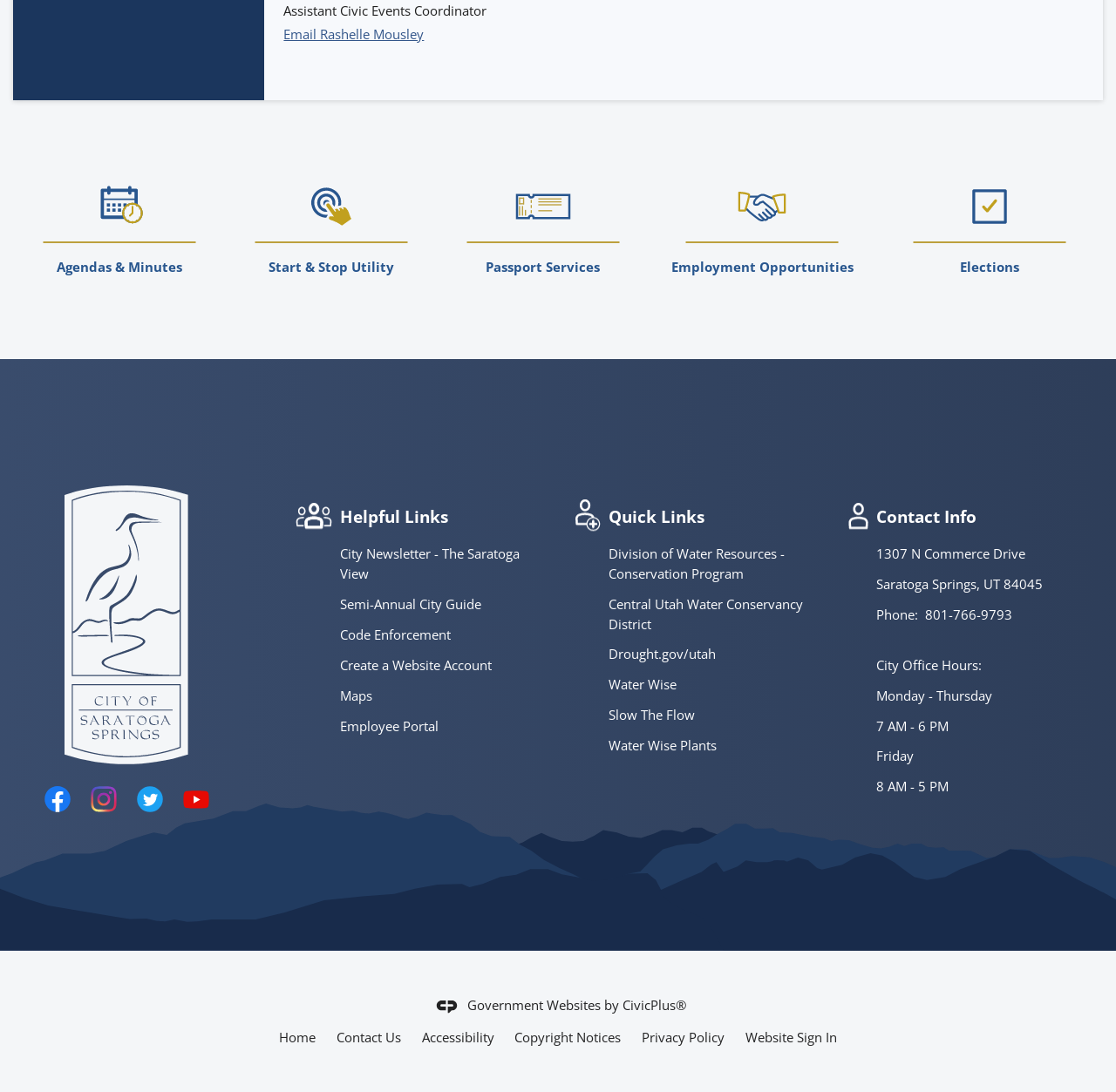Locate the bounding box coordinates of the item that should be clicked to fulfill the instruction: "Access Passport Services".

[0.392, 0.157, 0.581, 0.251]